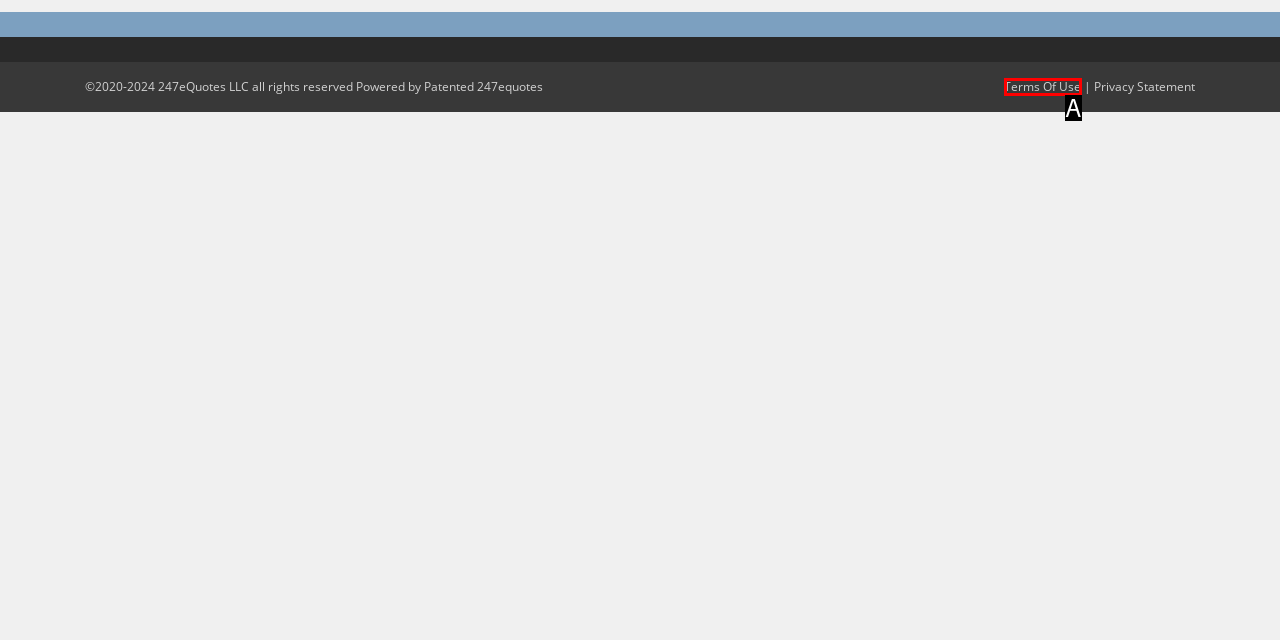Which HTML element matches the description: Terms Of Use the best? Answer directly with the letter of the chosen option.

A